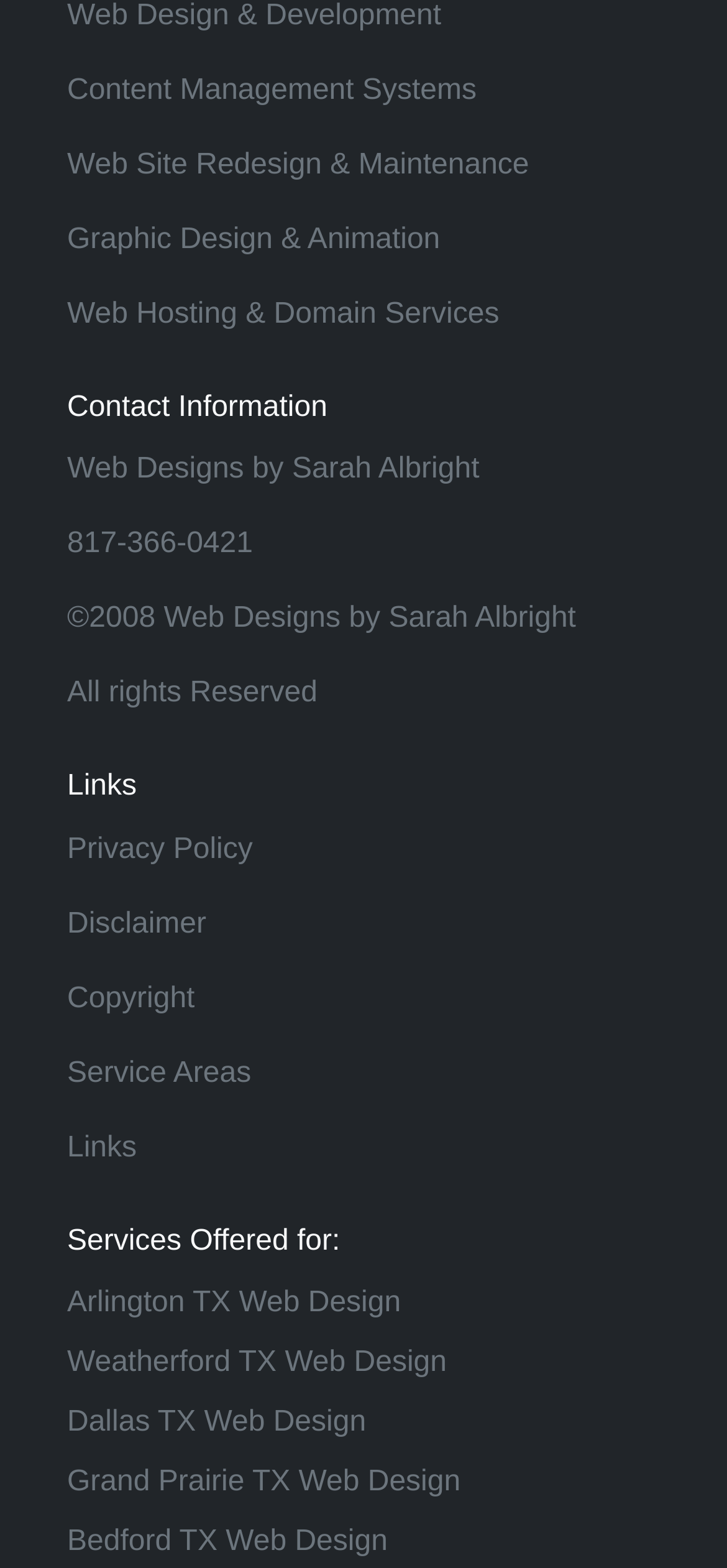Bounding box coordinates must be specified in the format (top-left x, top-left y, bottom-right x, bottom-right y). All values should be floating point numbers between 0 and 1. What are the bounding box coordinates of the UI element described as: All rights Reserved

[0.092, 0.424, 0.949, 0.462]